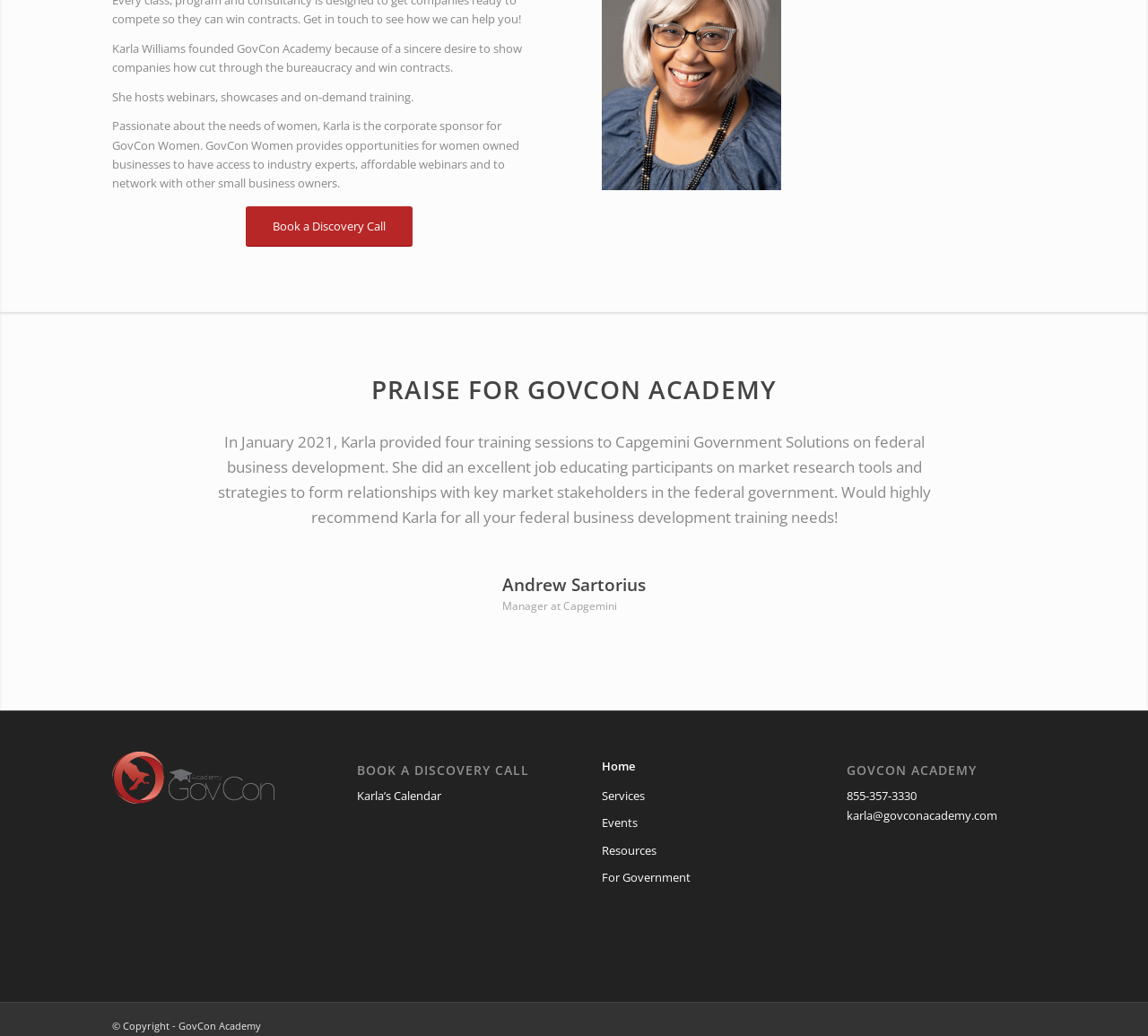Please identify the bounding box coordinates of the element I need to click to follow this instruction: "Send an email to karla".

[0.737, 0.779, 0.869, 0.795]